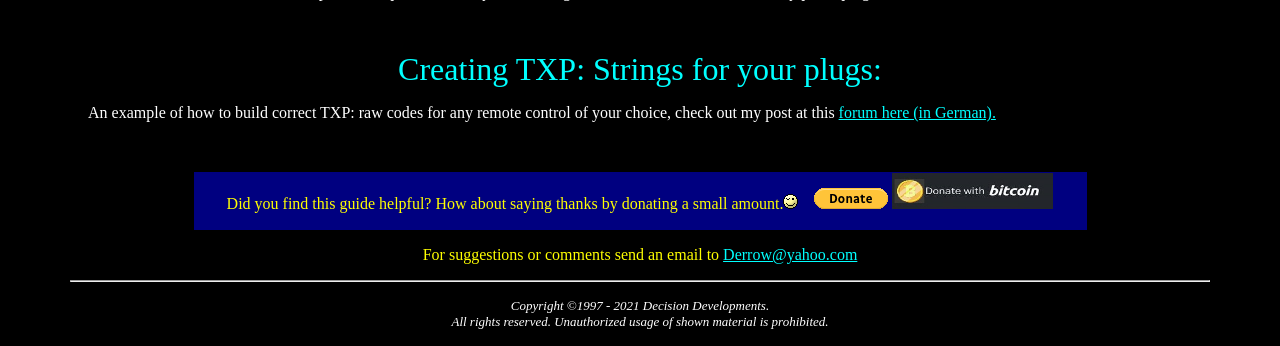Extract the bounding box coordinates for the UI element described as: "Derrow@yahoo.com".

[0.565, 0.711, 0.67, 0.76]